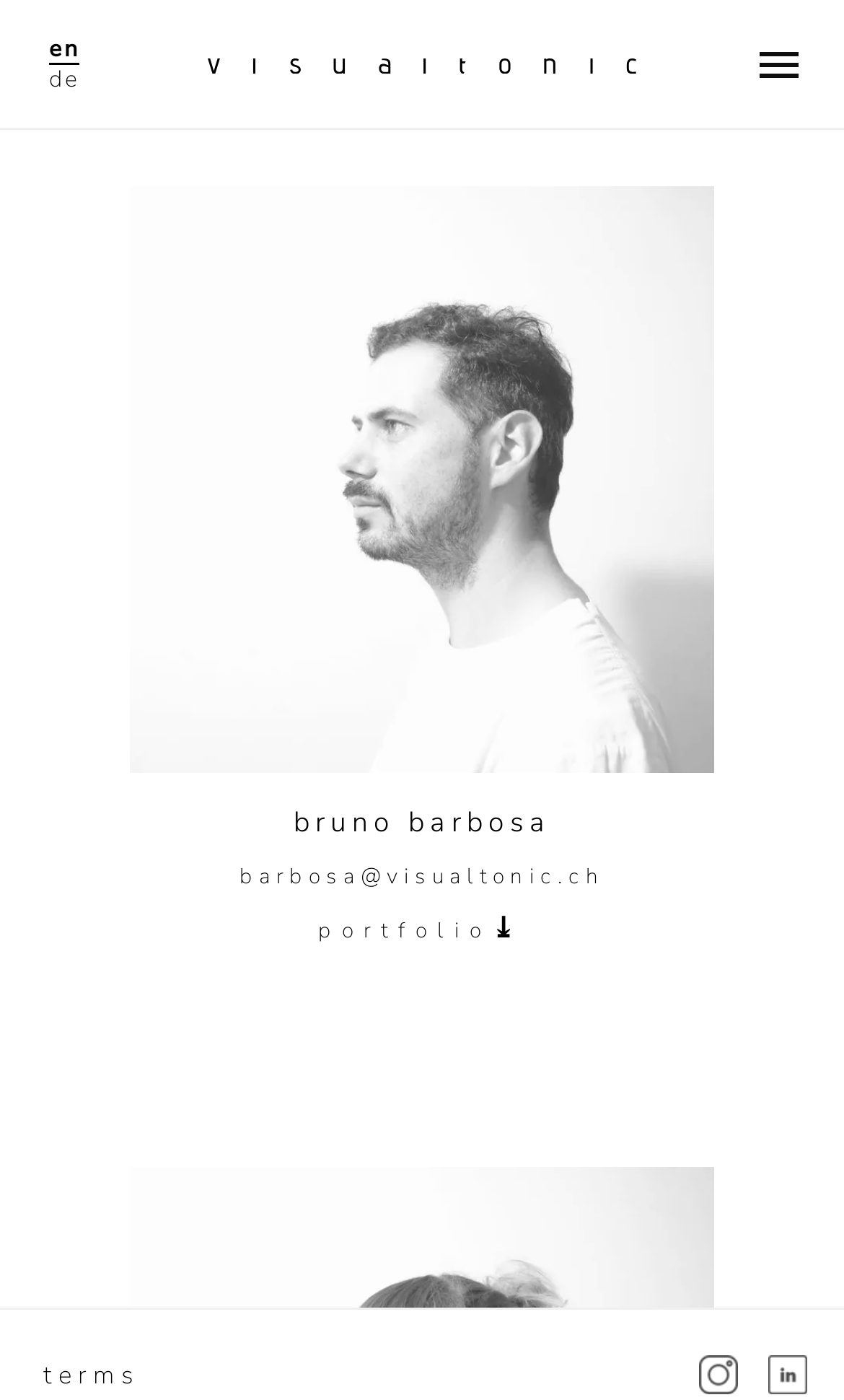Locate the UI element described by parent_node: en in the provided webpage screenshot. Return the bounding box coordinates in the format (top-left x, top-left y, bottom-right x, bottom-right y), ensuring all values are between 0 and 1.

[0.246, 0.032, 0.754, 0.06]